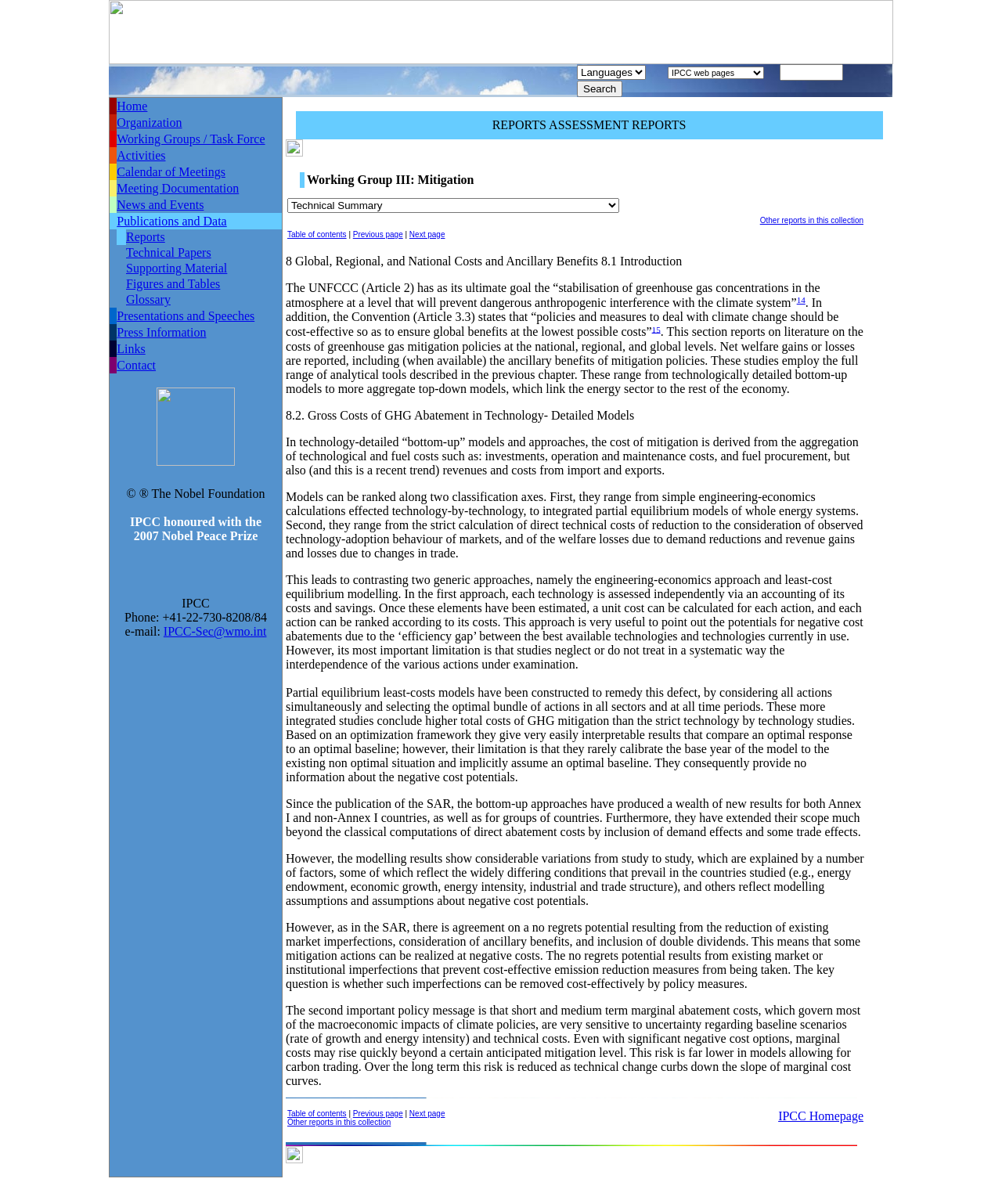Write an exhaustive caption that covers the webpage's main aspects.

The webpage is about the Intergovernmental Panel on Climate Change (IPCC). At the top, there is a logo image and a layout table with two rows. The first row contains a language selection dropdown menu, a search box, and a search button. The second row has a table with multiple columns, each containing a link to a different section of the website, including Home, Organization, Working Groups/Task Force, Activities, Calendar of Meetings, Meeting Documentation, News and Events, and Publications and Data.

Below the top section, there is a main content area with a table that spans the entire width of the page. This table has multiple rows, each containing a link to a specific section or resource, such as Reports, Technical Papers, Supporting Material, Figures and Tables, and Glossary. The links are organized into categories, with some categories having sub-links.

There are a total of 8 images on the page, including the logo, language selection flags, and icons for each section. The page has a simple and organized layout, making it easy to navigate and find specific information.